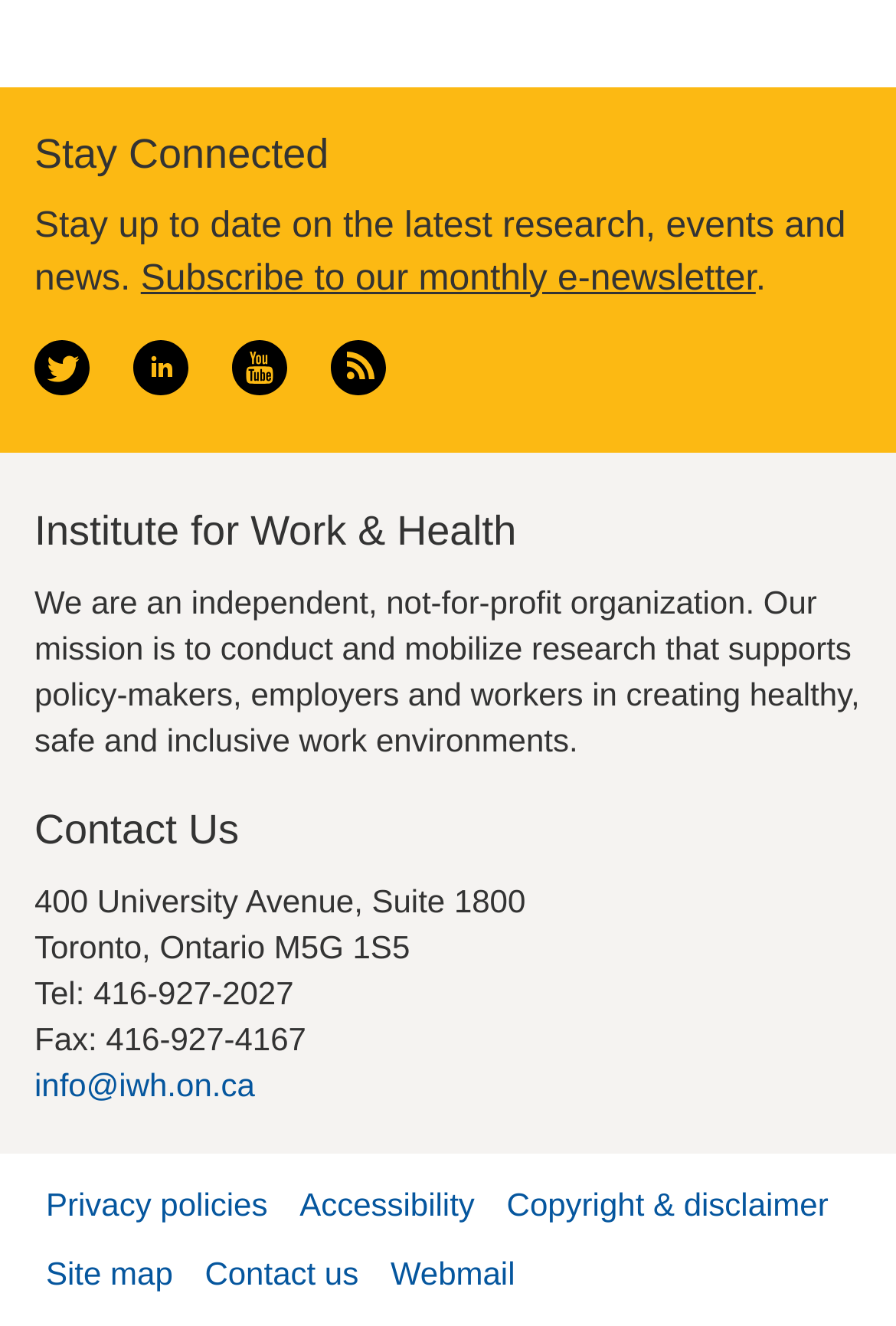Specify the bounding box coordinates of the element's area that should be clicked to execute the given instruction: "Contact us". The coordinates should be four float numbers between 0 and 1, i.e., [left, top, right, bottom].

[0.038, 0.61, 0.962, 0.645]